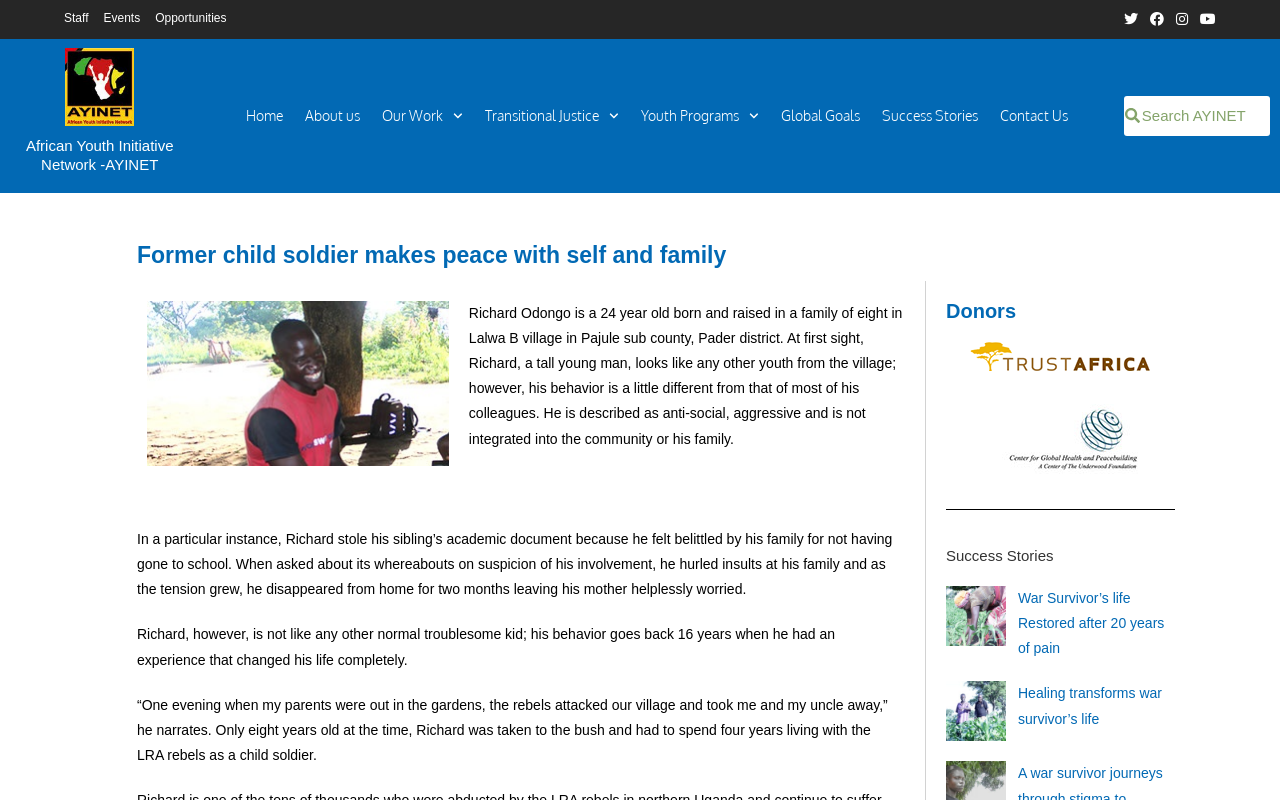Identify the bounding box coordinates for the element you need to click to achieve the following task: "View Walk in Interviews". The coordinates must be four float values ranging from 0 to 1, formatted as [left, top, right, bottom].

None